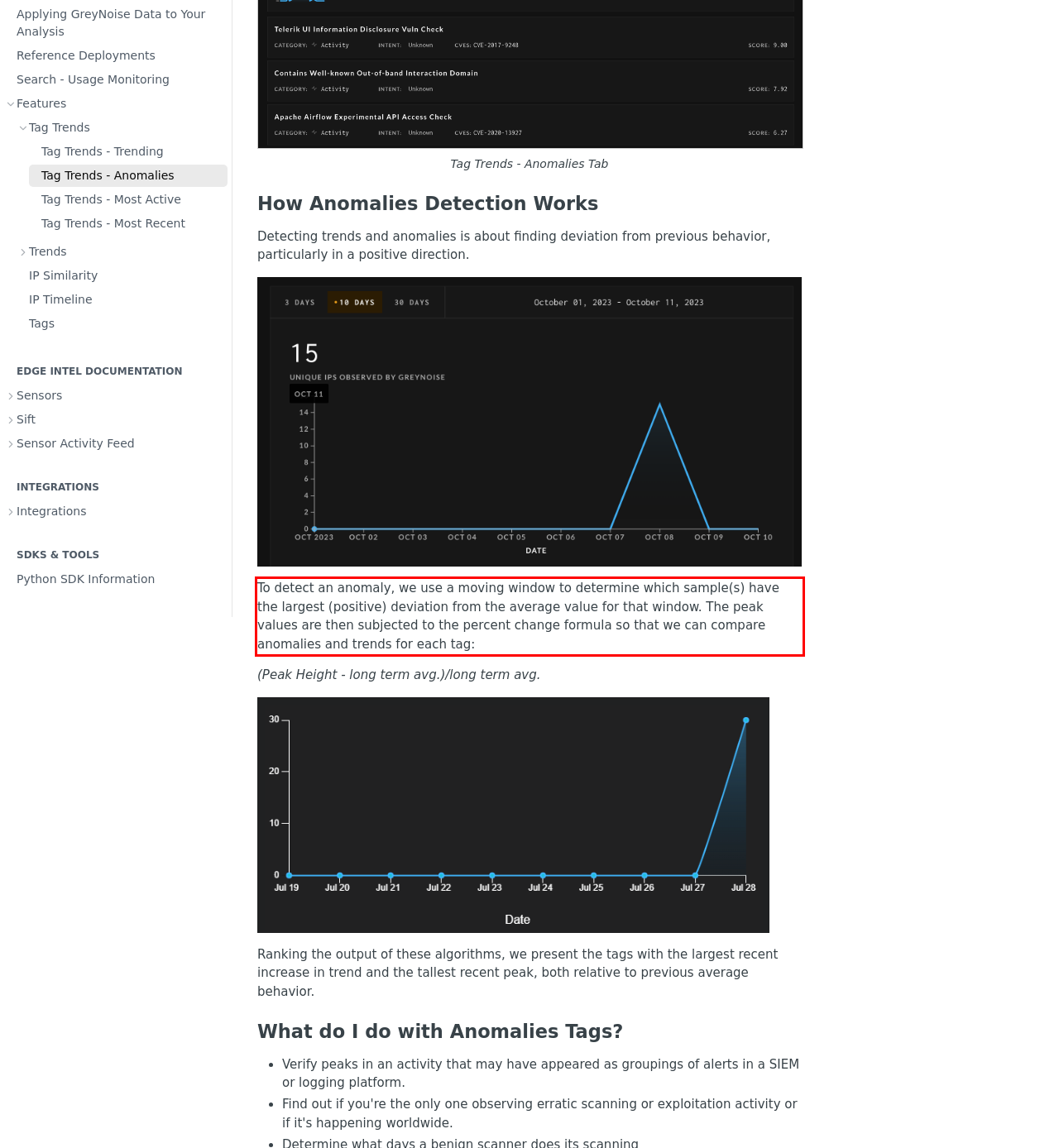Analyze the webpage screenshot and use OCR to recognize the text content in the red bounding box.

To detect an anomaly, we use a moving window to determine which sample(s) have the largest (positive) deviation from the average value for that window. The peak values are then subjected to the percent change formula so that we can compare anomalies and trends for each tag: